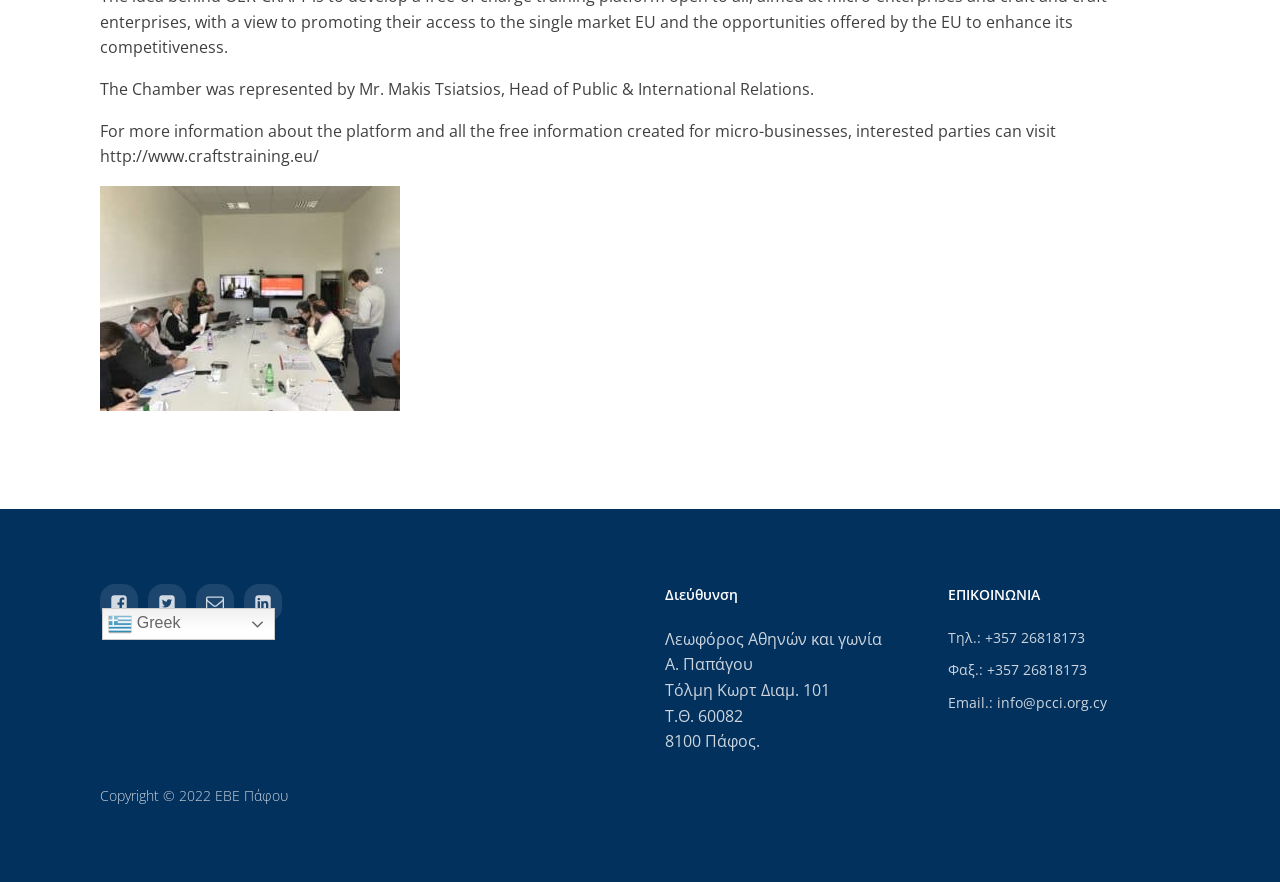From the element description Φαξ.: +357 26818173, predict the bounding box coordinates of the UI element. The coordinates must be specified in the format (top-left x, top-left y, bottom-right x, bottom-right y) and should be within the 0 to 1 range.

[0.74, 0.747, 0.849, 0.773]